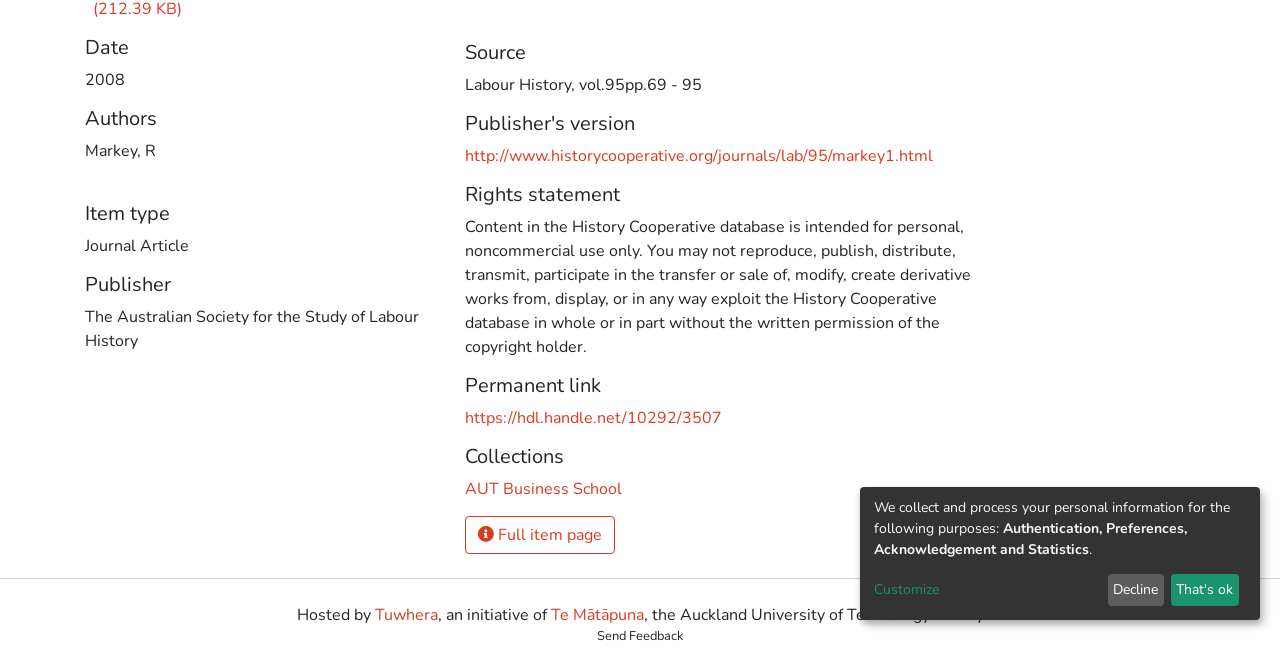Using the format (top-left x, top-left y, bottom-right x, bottom-right y), provide the bounding box coordinates for the described UI element. All values should be floating point numbers between 0 and 1: AUT Business School

[0.363, 0.713, 0.486, 0.746]